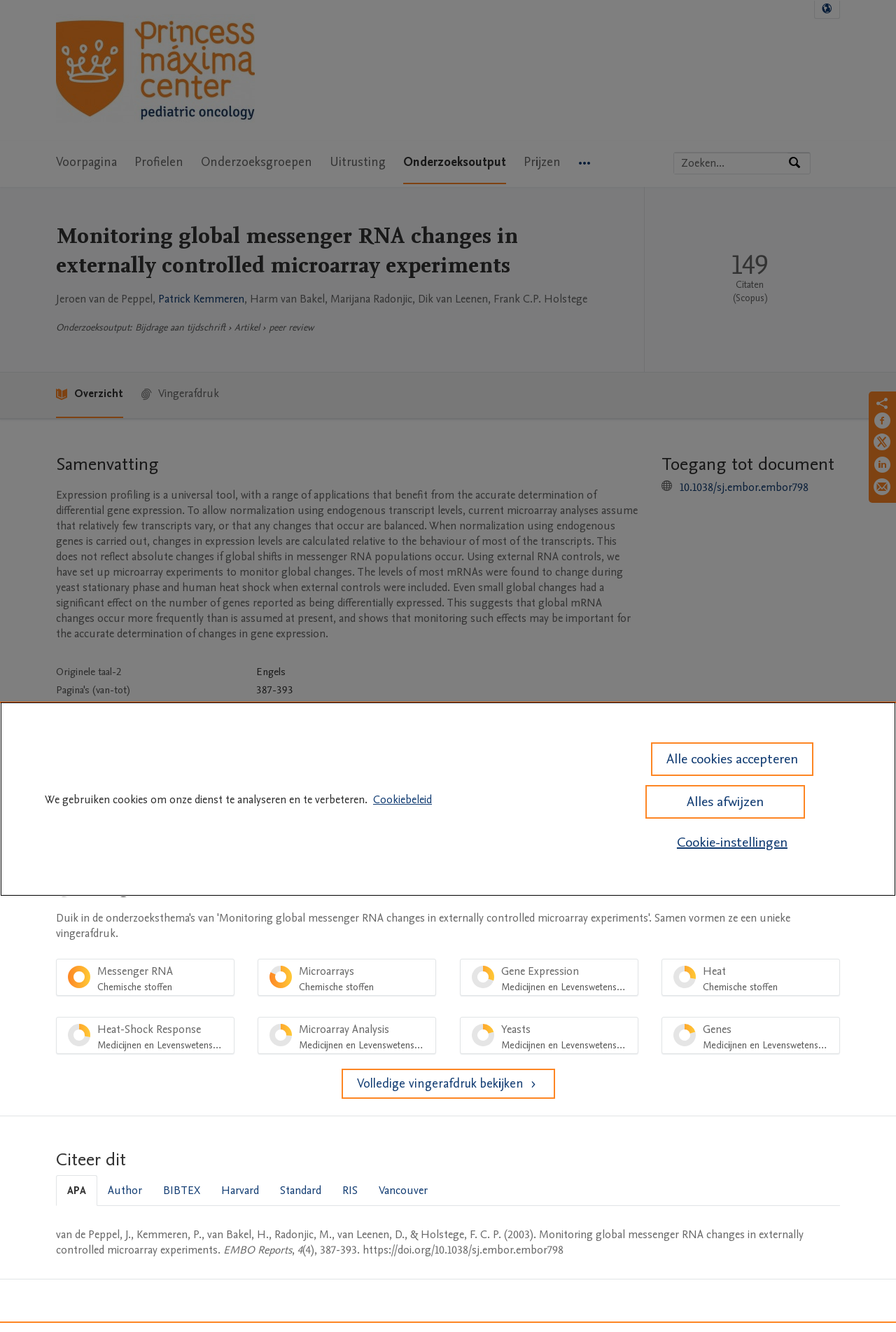Create a detailed narrative of the webpage’s visual and textual elements.

This webpage is about a research article titled "Monitoring global messenger RNA changes in externally controlled microarray experiments" from the Prinses Máxima Centrum. At the top, there is a logo of the Prinses Máxima Centrum and a navigation menu with options such as "Voorpagina", "Profielen", "Onderzoeksgroepen", and more. 

Below the navigation menu, there is a search bar where users can search for expertise, name, or affiliation. Next to the search bar, there is a button to select the language. 

The main content of the webpage is divided into several sections. The first section displays the title of the article, followed by the authors' names, including Jeroen van de Peppel, Patrick Kemmeren, and others. 

The next section is about the research output, which includes a link to the article and some statistics about the publication, such as the number of citations. 

The main body of the article is divided into two sections: "Samenvatting" (Summary) and "Toegang tot document" (Access to document). The summary section provides an overview of the research, which is about monitoring global changes in messenger RNA populations using external RNA controls. The text explains that even small global changes can have a significant effect on the number of genes reported as being differentially expressed. 

The "Toegang tot document" section provides a link to the published article. 

On the right side of the webpage, there is a table displaying some information about the article, including the original language, page numbers, and publication status. 

At the bottom of the webpage, there is a menu bar with options such as "Messenger RNA", "Microarrays", "Gene Expression", and more, which seem to be related to the research topic.